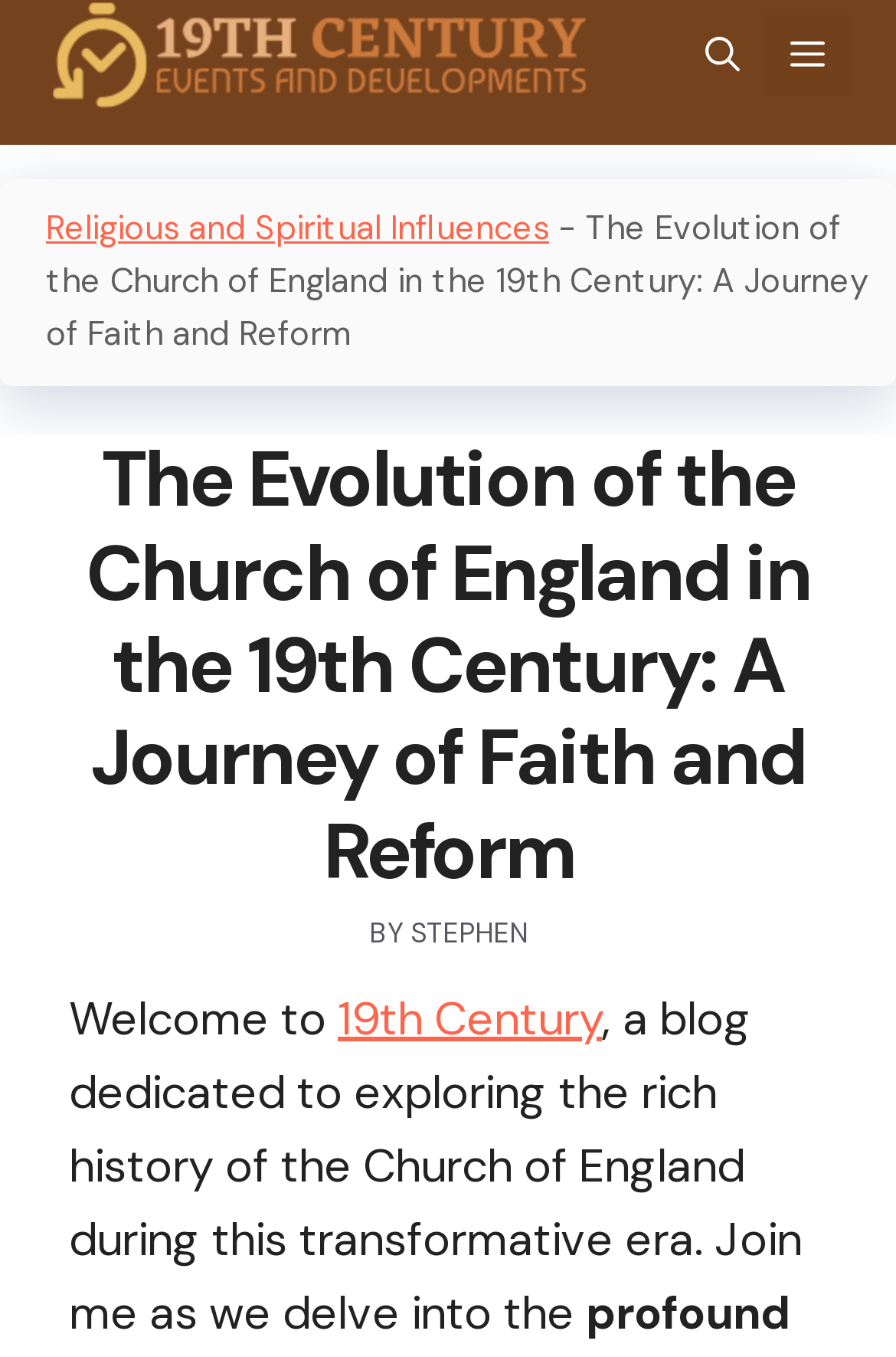Utilize the details in the image to thoroughly answer the following question: What is the purpose of the blog?

I inferred the purpose of the blog by analyzing the static text elements on the page. The text 'a blog dedicated to exploring the rich history of the Church of England during this transformative era' suggests that the purpose of the blog is to explore the history of the Church of England.